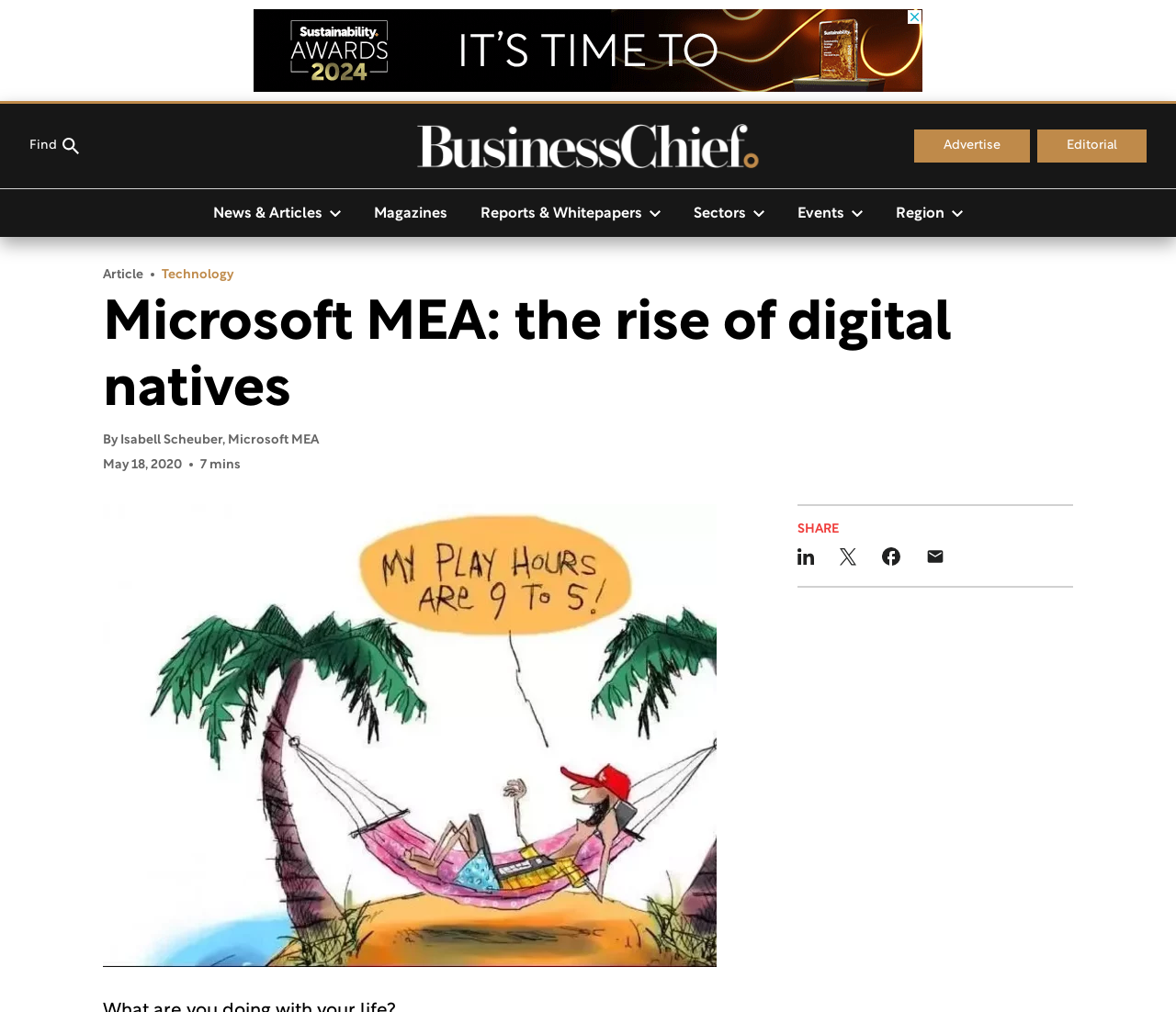Locate the bounding box coordinates of the clickable area needed to fulfill the instruction: "Share on LinkedIn".

[0.678, 0.536, 0.692, 0.565]